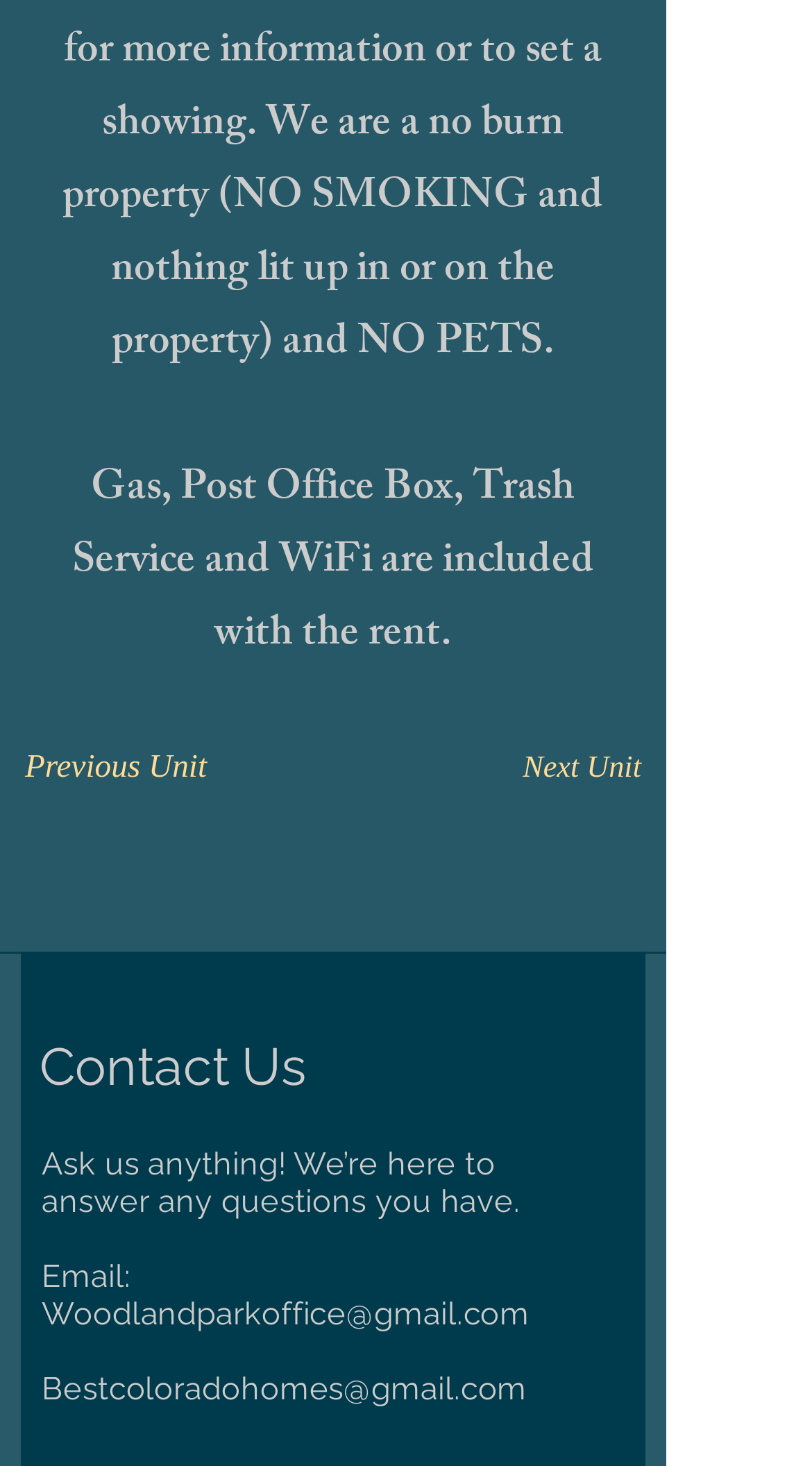What are the navigation options on the webpage?
Analyze the image and provide a thorough answer to the question.

The webpage has two button elements, 'Previous Unit' and 'Next Unit', which suggest that users can navigate through different units or properties on the webpage.